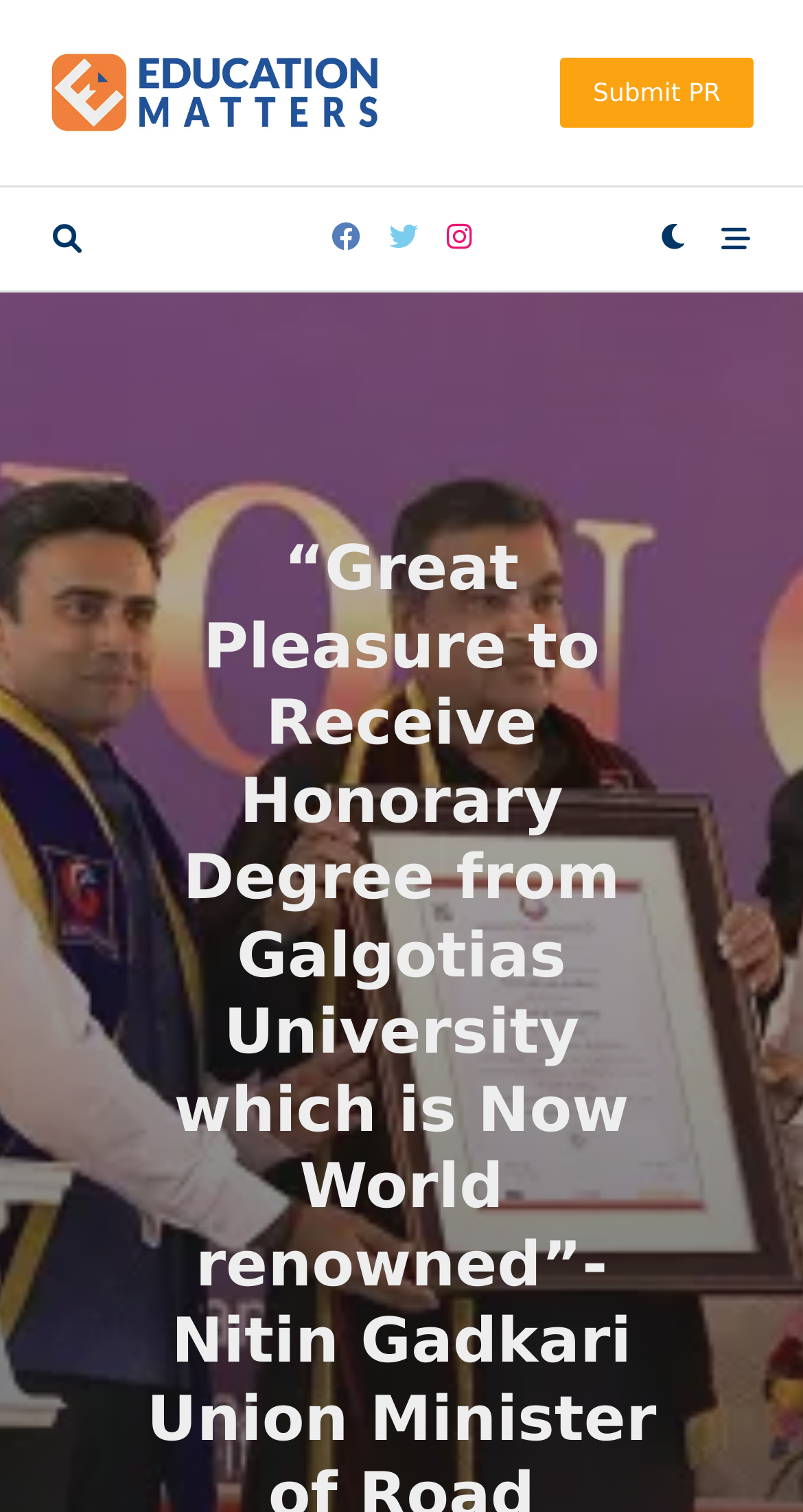Using floating point numbers between 0 and 1, provide the bounding box coordinates in the format (top-left x, top-left y, bottom-right x, bottom-right y). Locate the UI element described here: Submit PR

[0.698, 0.038, 0.938, 0.085]